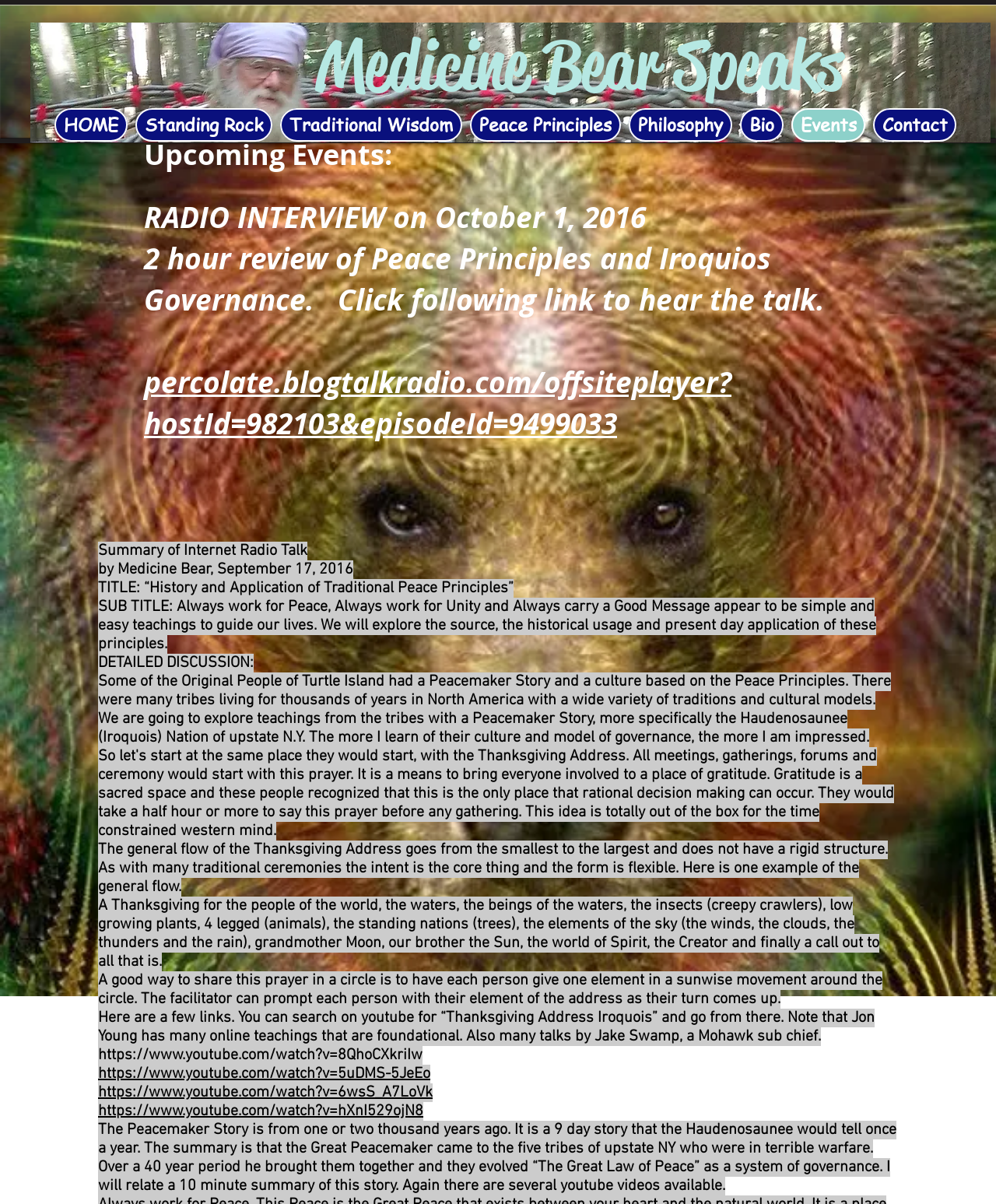Please specify the bounding box coordinates for the clickable region that will help you carry out the instruction: "Read the article 'SSDI Payment June: Who will Receive their Payment this Wednesday?'".

None